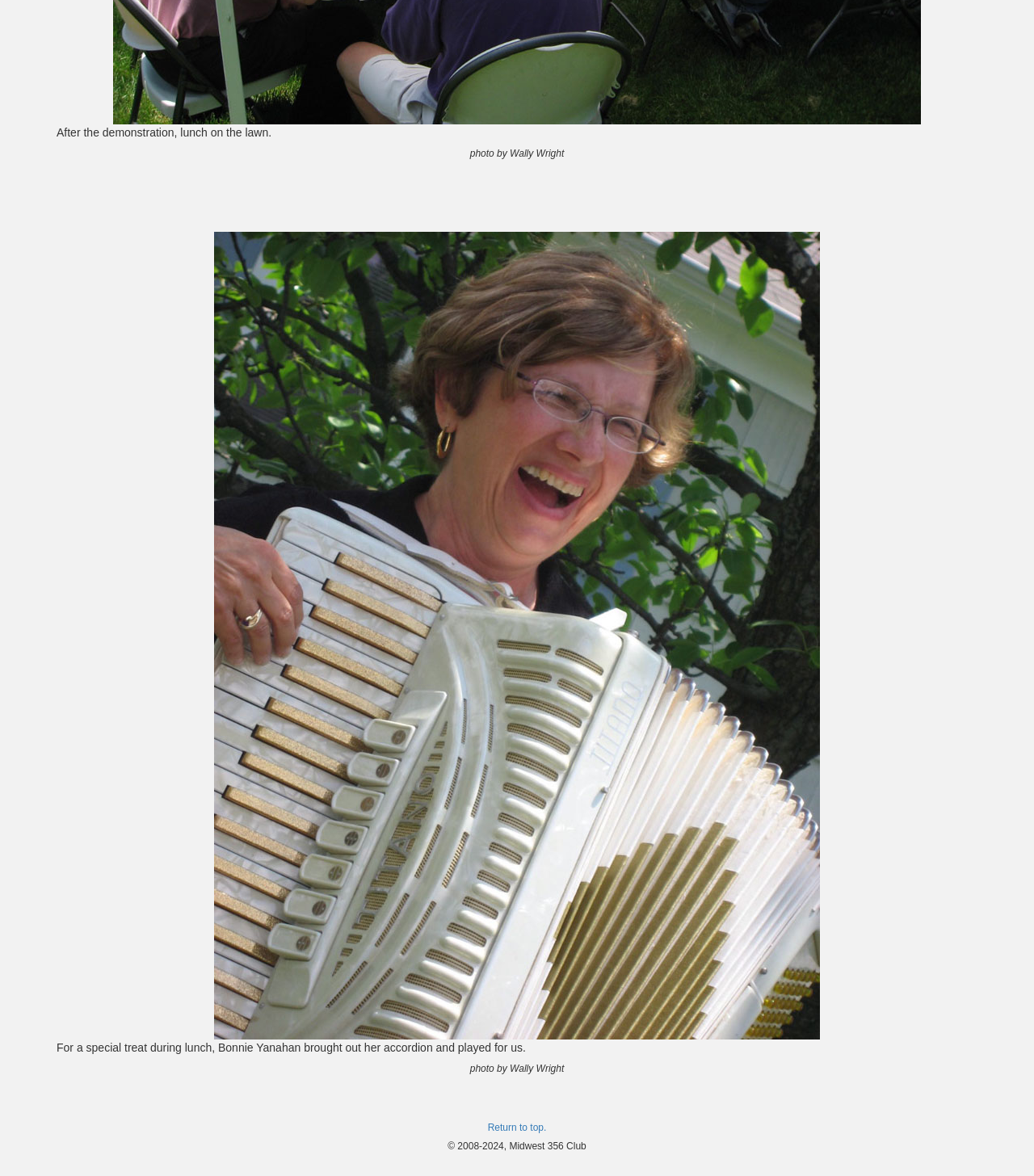Based on the provided description, "Return to top.", find the bounding box of the corresponding UI element in the screenshot.

[0.472, 0.954, 0.528, 0.964]